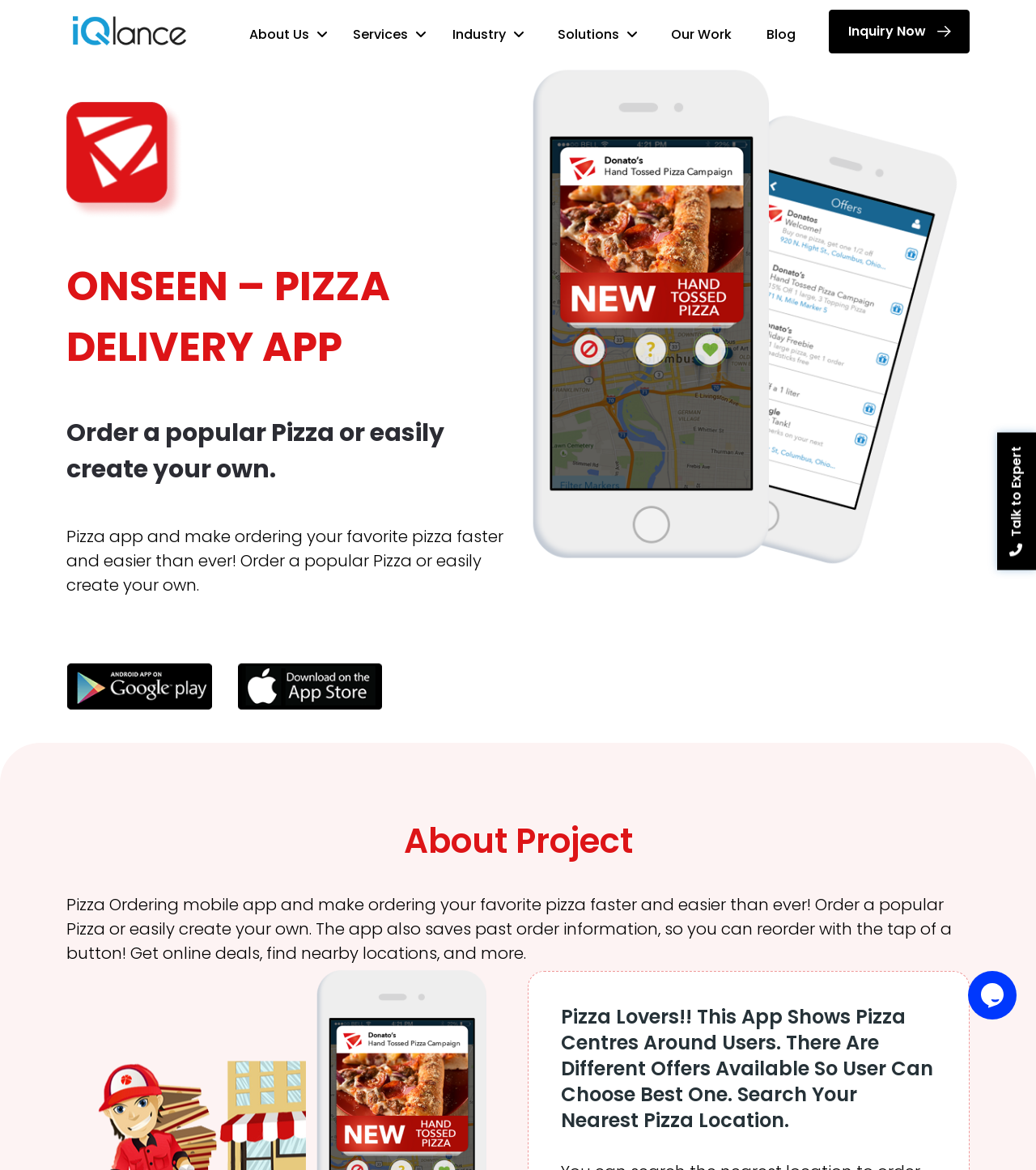Look at the image and answer the question in detail:
What can users do with the OnSeen app?

According to the webpage, users can order food, find nearby locations, and get online deals using the OnSeen app. This information is mentioned in the StaticText 'Pizza Ordering mobile app and make ordering your favorite pizza faster and easier than ever! Order a popular Pizza or easily create your own. The app also saves past order information, so you can reorder with the tap of a button! Get online deals, find nearby locations, and more.'.